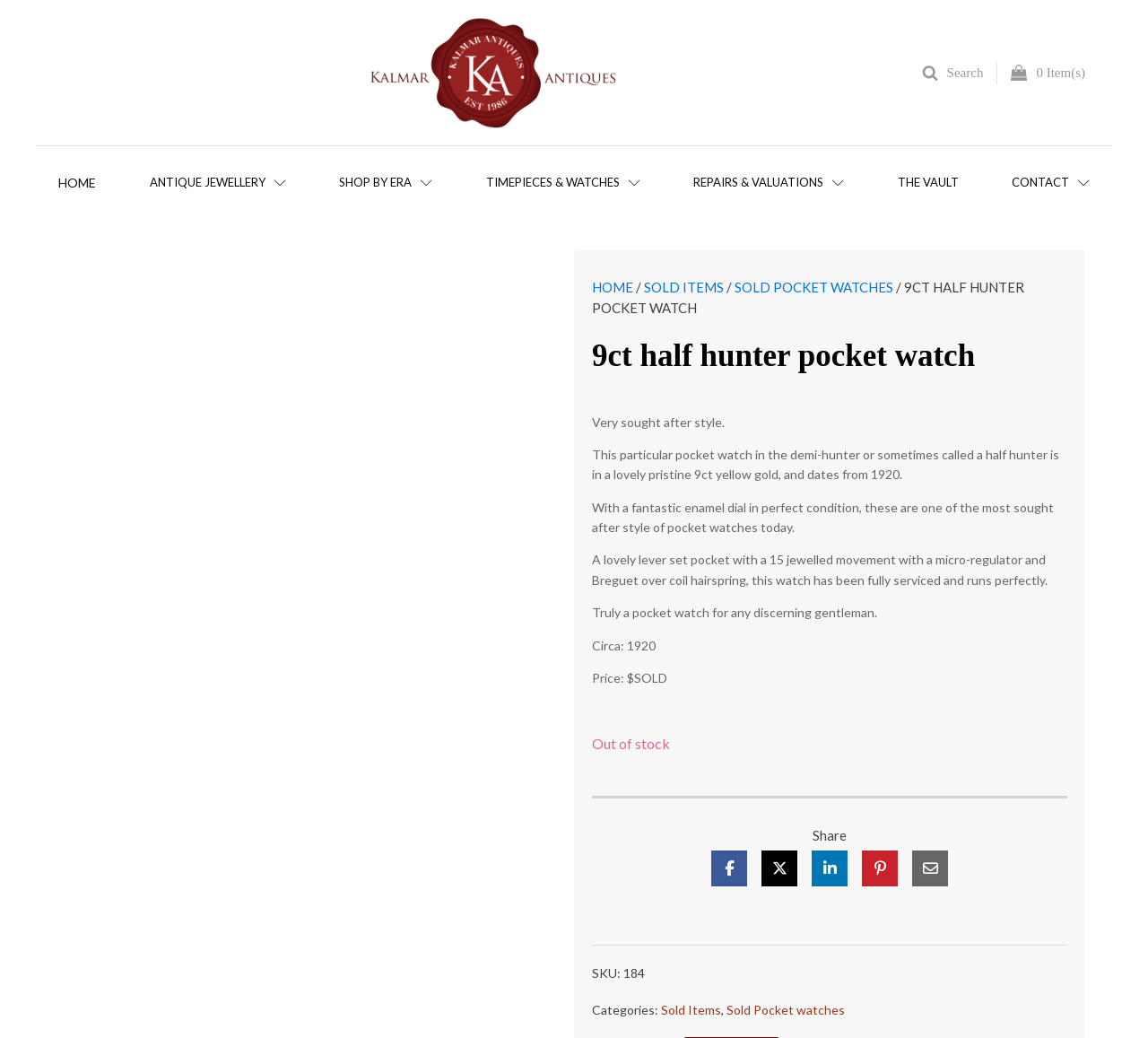Kindly provide the bounding box coordinates of the section you need to click on to fulfill the given instruction: "View antique jewellery".

[0.13, 0.167, 0.249, 0.184]